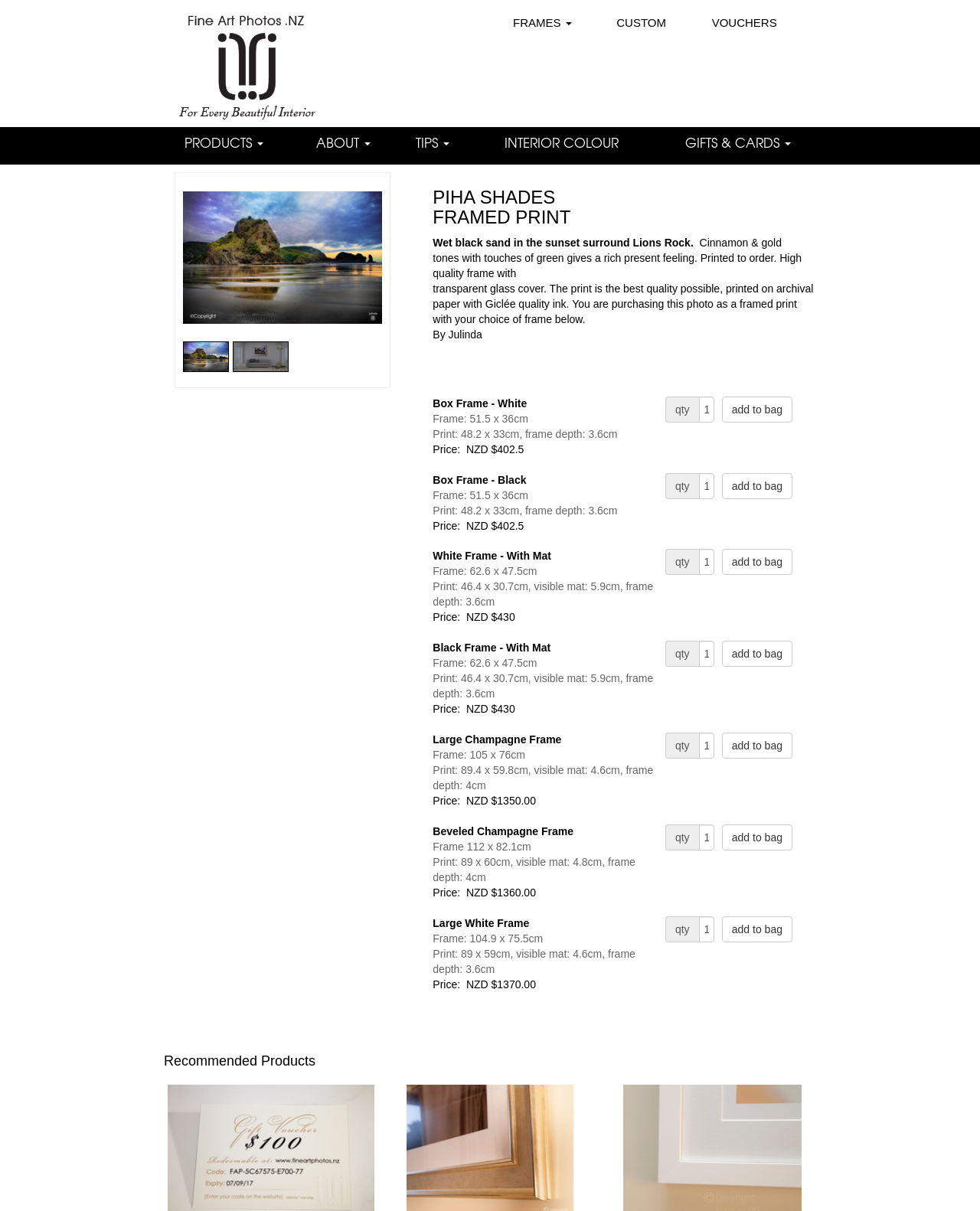Please specify the bounding box coordinates of the area that should be clicked to accomplish the following instruction: "go to about page". The coordinates should consist of four float numbers between 0 and 1, i.e., [left, top, right, bottom].

[0.298, 0.105, 0.403, 0.128]